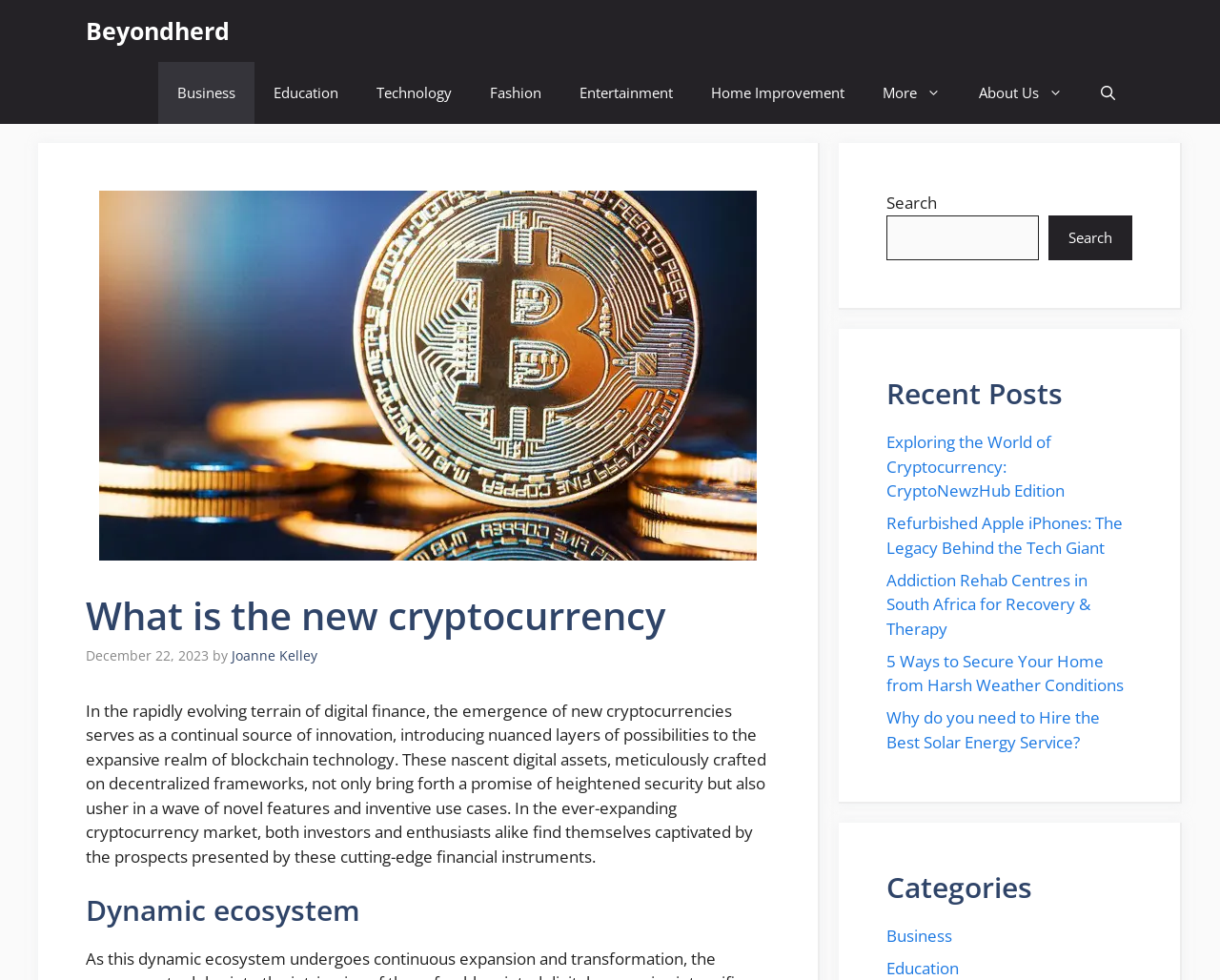Please find the top heading of the webpage and generate its text.

What is the new cryptocurrency